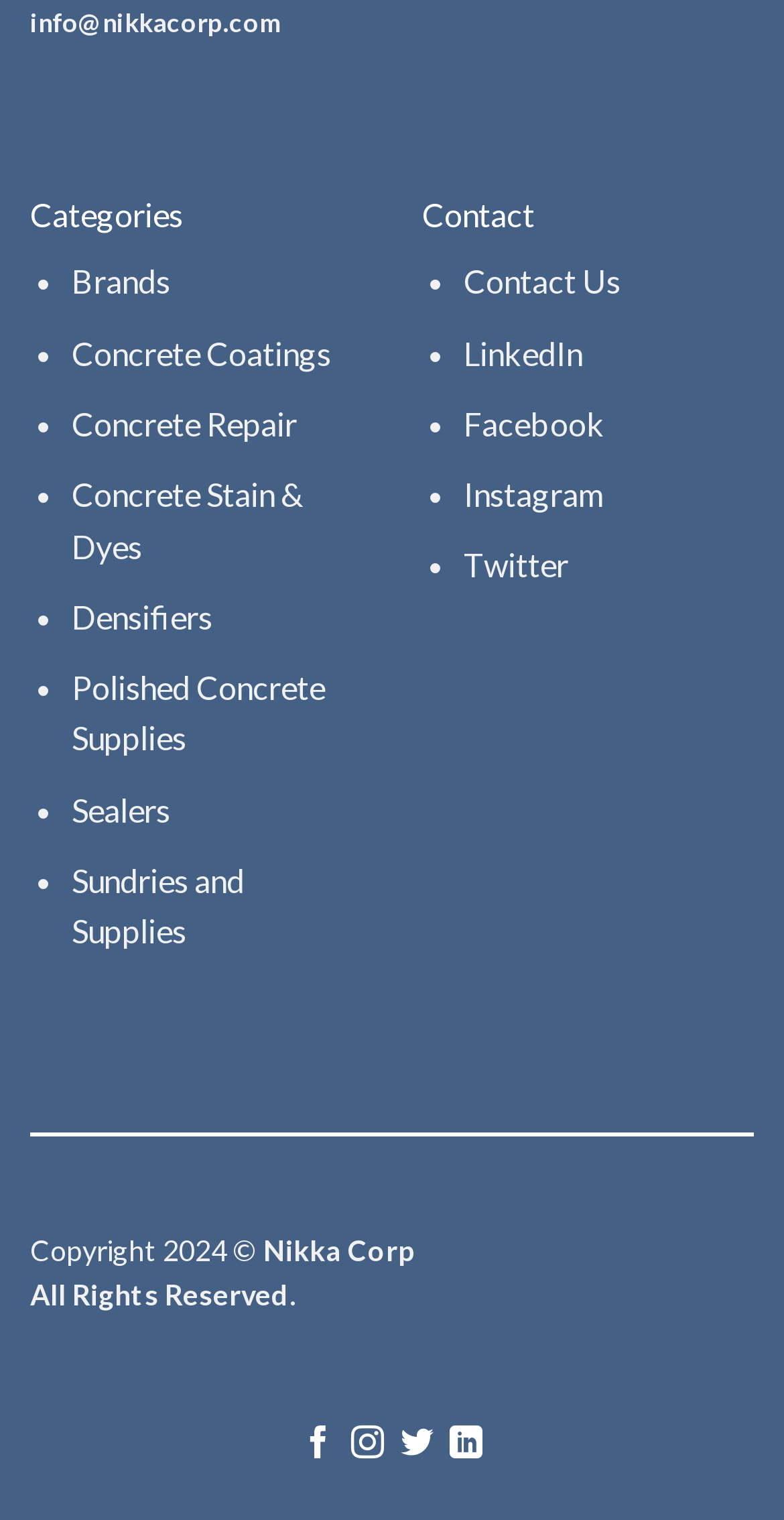Could you provide the bounding box coordinates for the portion of the screen to click to complete this instruction: "View categories"?

[0.038, 0.124, 0.462, 0.158]